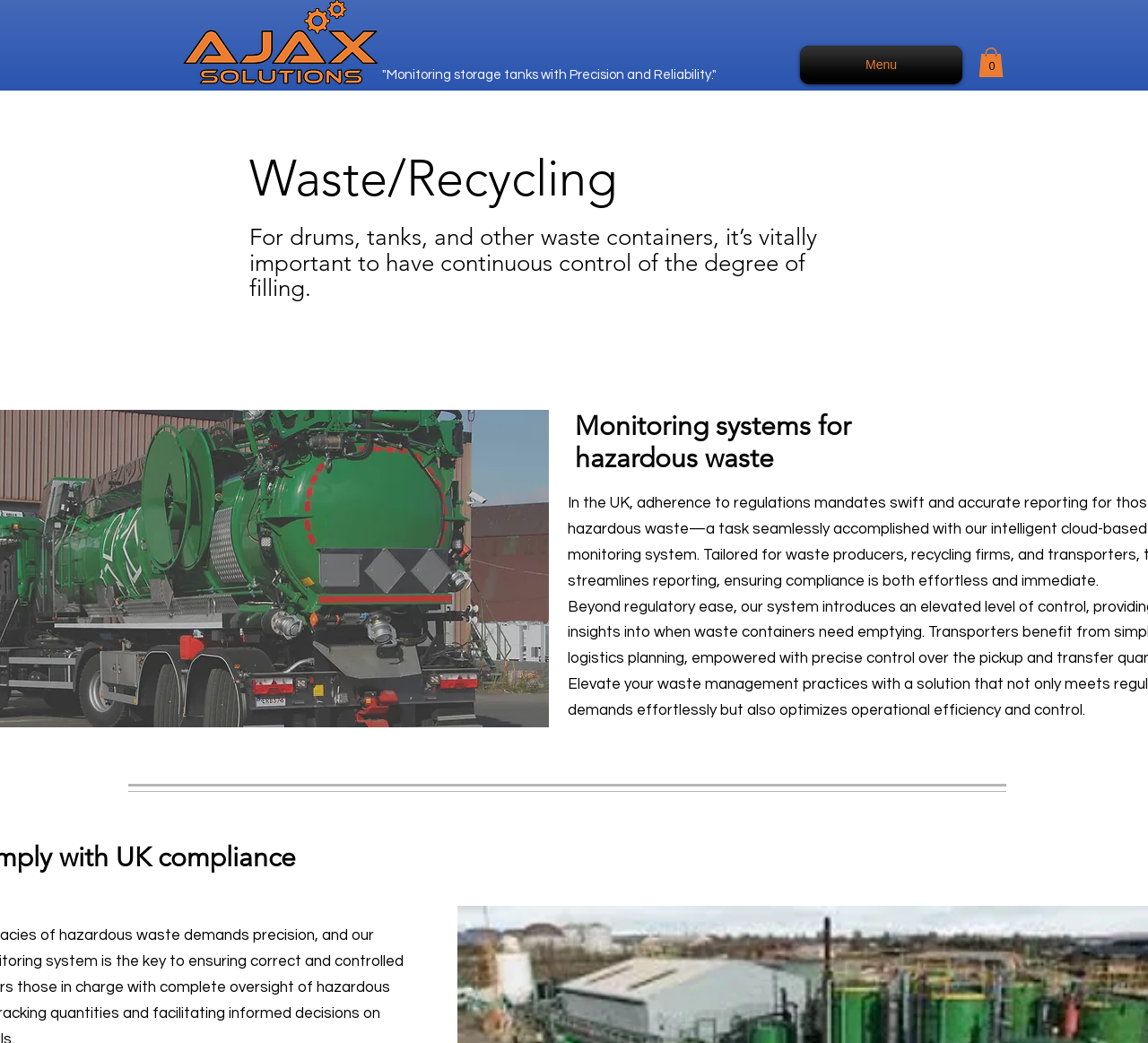Detail the various sections and features of the webpage.

The webpage is about waste and recycling management solutions, specifically highlighting the importance of efficient monitoring and control of hazardous waste. 

At the top left corner, there is the Ajax Company logo, which is both a link and an image. To the right of the logo, there is a tagline that reads "Monitoring storage tanks with Precision and Reliability." 

On the top right side, there is a navigation menu labeled "Site" and a cart button with 0 items. The cart button features an SVG icon.

Below the top section, there is a prominent heading that spans most of the width, reading "Waste/Recycling". Underneath this heading, there is a subheading that explains the importance of continuous control of waste container filling levels.

Further down, there is another heading that focuses on monitoring systems for hazardous waste. This section appears to be the main content area of the webpage, likely providing more information about the solutions offered by Ajax Solutions.